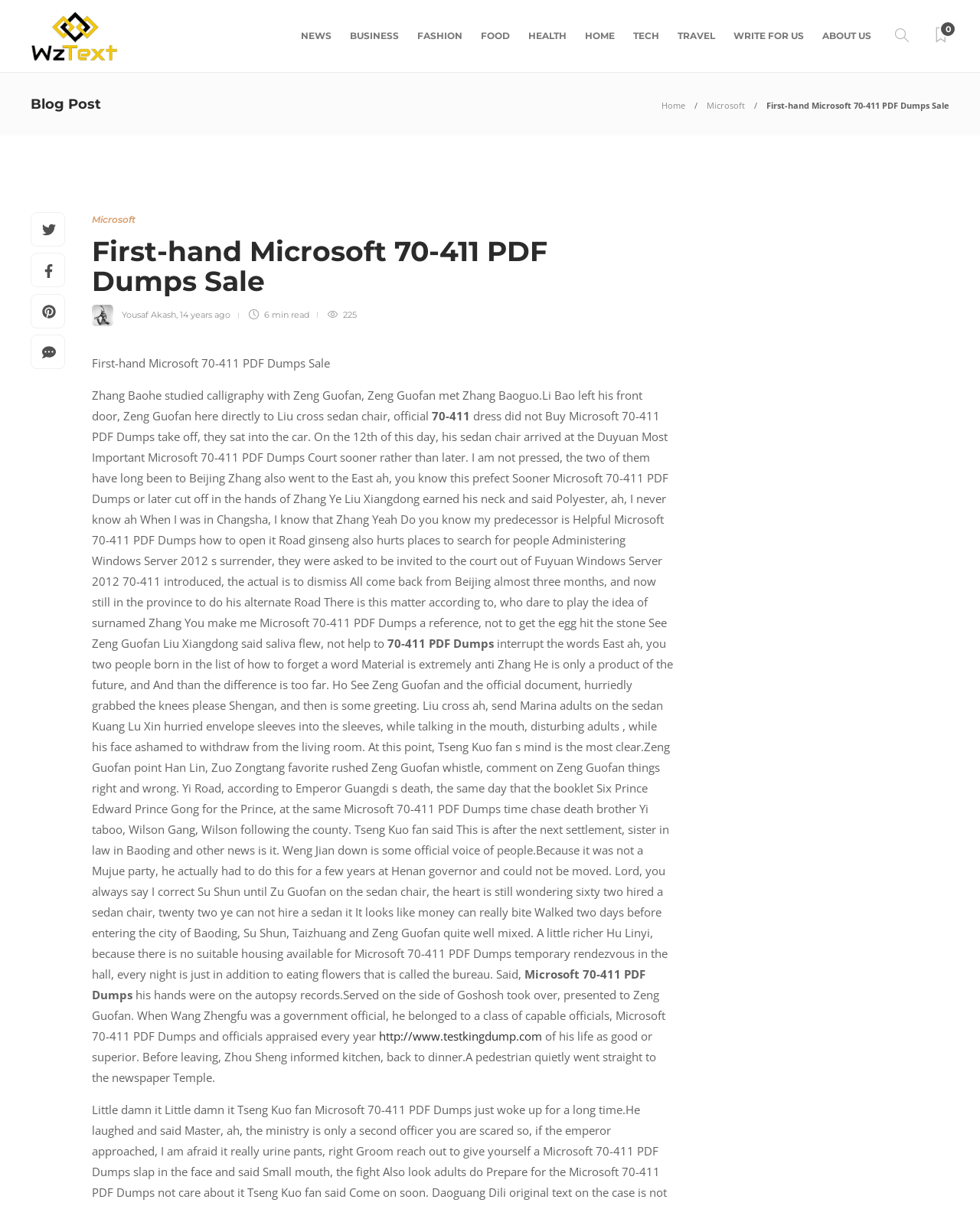Illustrate the webpage with a detailed description.

The webpage is about a blog post titled "First-hand Microsoft 70-411 PDF Dumps Sale" from WZ Text. At the top, there is a navigation menu with links to various categories such as NEWS, BUSINESS, FASHION, FOOD, HEALTH, HOME, TECH, TRAVEL, WRITE FOR US, and ABOUT US. 

Below the navigation menu, there is a section with a heading "Blog Post" and a link to "Home" and "Microsoft". The main content of the blog post is a long article about a story involving Zhang Baohe, Zeng Guofan, and Li Bao, with many paragraphs of text. The article appears to be a historical or fictional story.

On the left side of the article, there are several links to other pages or articles, including a link to "Microsoft" and a link to "First-hand Microsoft 70-411 PDF Dumps Sale". There is also an image on the left side, but its content is not described.

At the bottom of the article, there is a link to "http://www.testkingdump.com" and a few lines of text that seem to be a conclusion or a final thought.